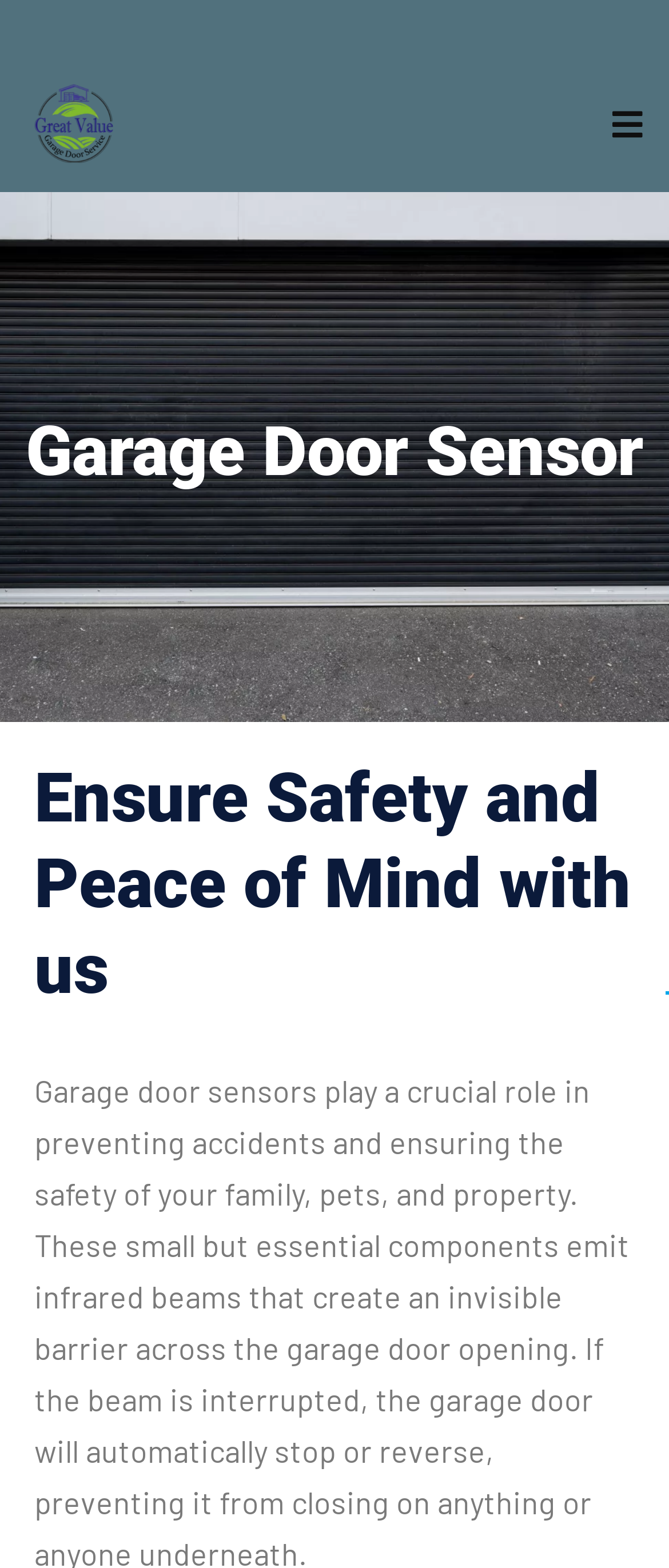Provide the bounding box for the UI element matching this description: "alt="Great Value Garage"".

[0.051, 0.064, 0.169, 0.088]